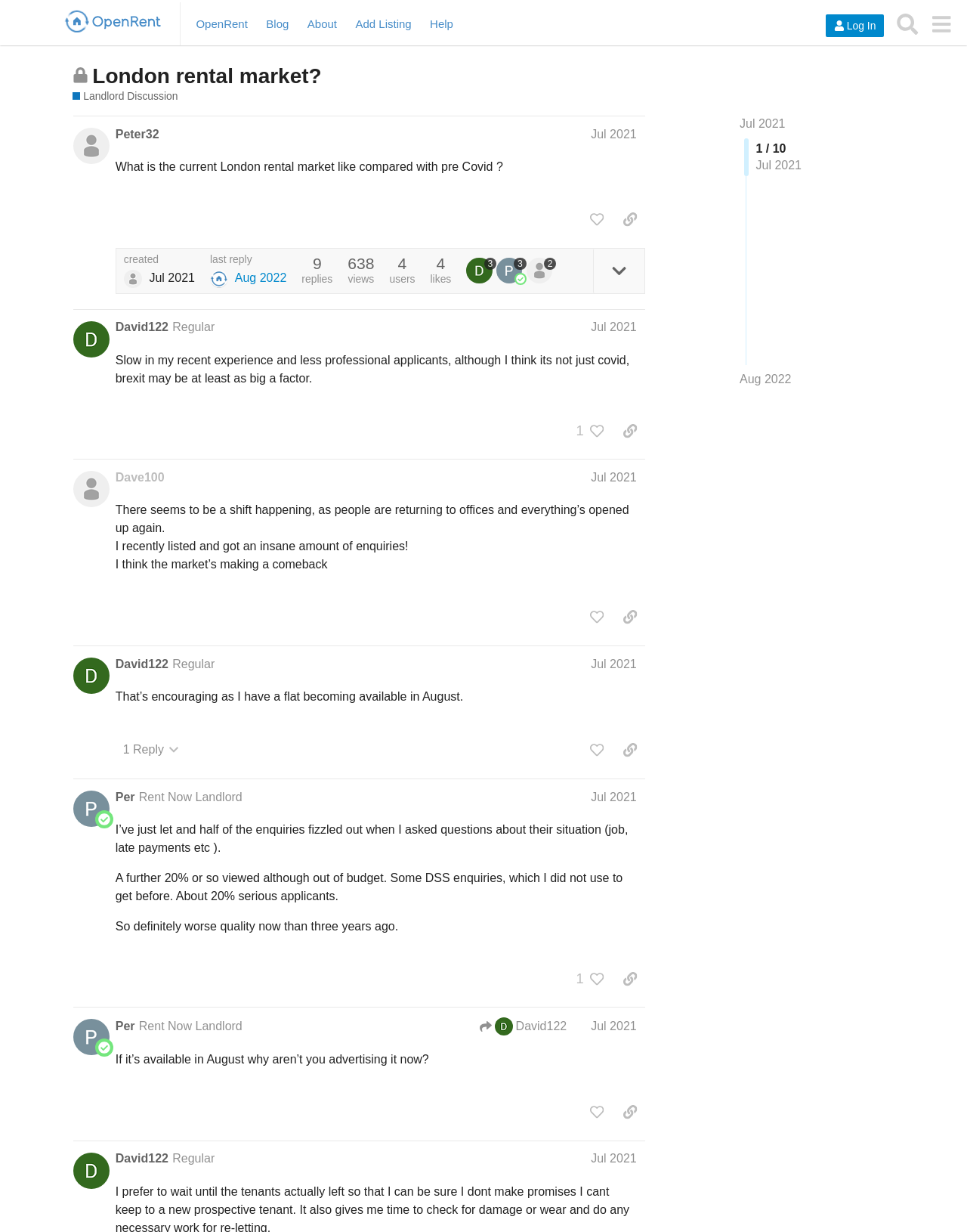Determine the bounding box coordinates of the clickable element to achieve the following action: 'View the 'London rental market?' topic'. Provide the coordinates as four float values between 0 and 1, formatted as [left, top, right, bottom].

[0.096, 0.052, 0.333, 0.071]